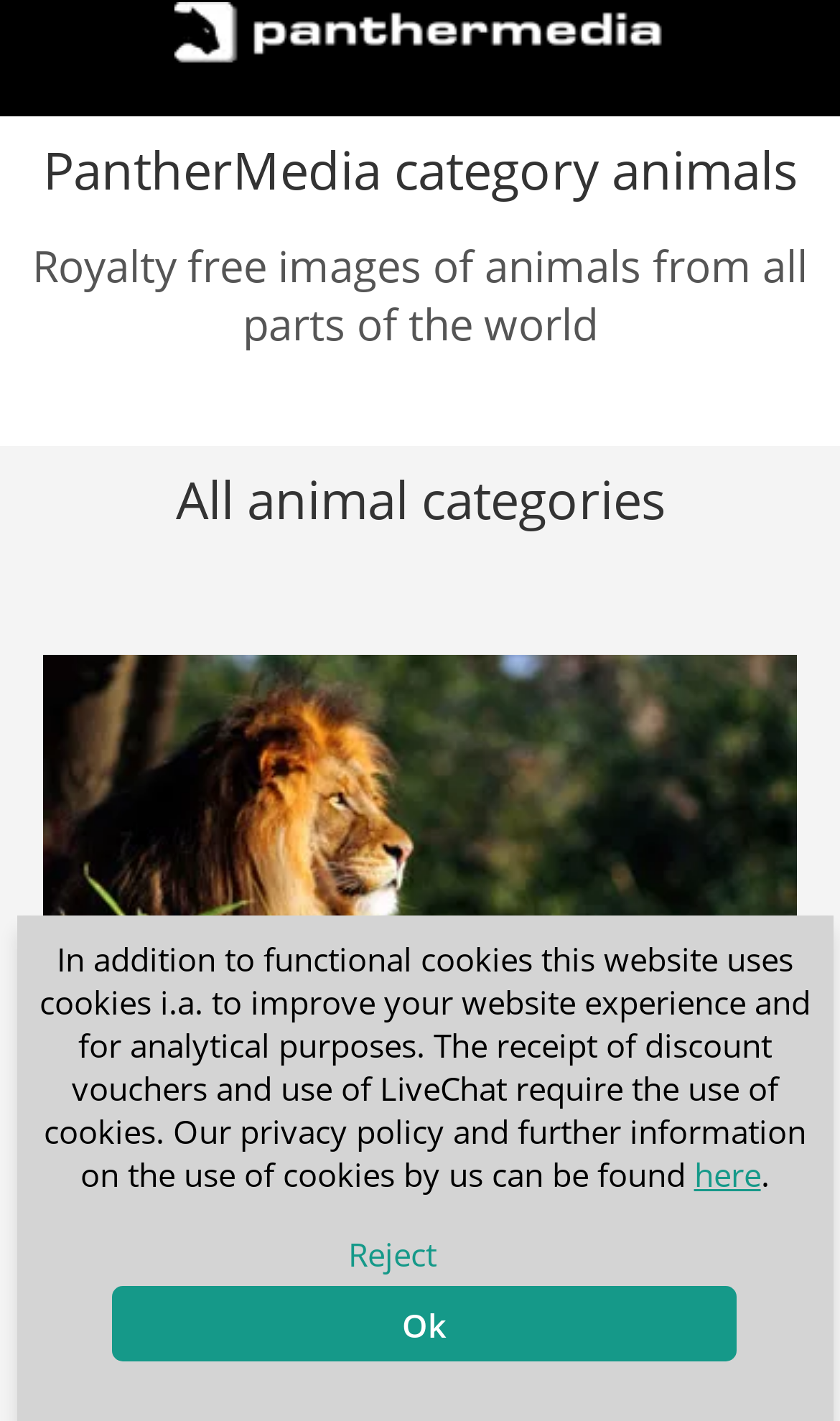What is the purpose of the button 'Ok'?
Answer the question with as much detail as possible.

The button 'Ok' is located near the text 'In addition to functional cookies this website uses cookies i.a. to improve your website experience and for analytical purposes.' and the link 'here' which likely leads to the privacy policy. This suggests that the purpose of the button 'Ok' is to accept the use of cookies on the website.